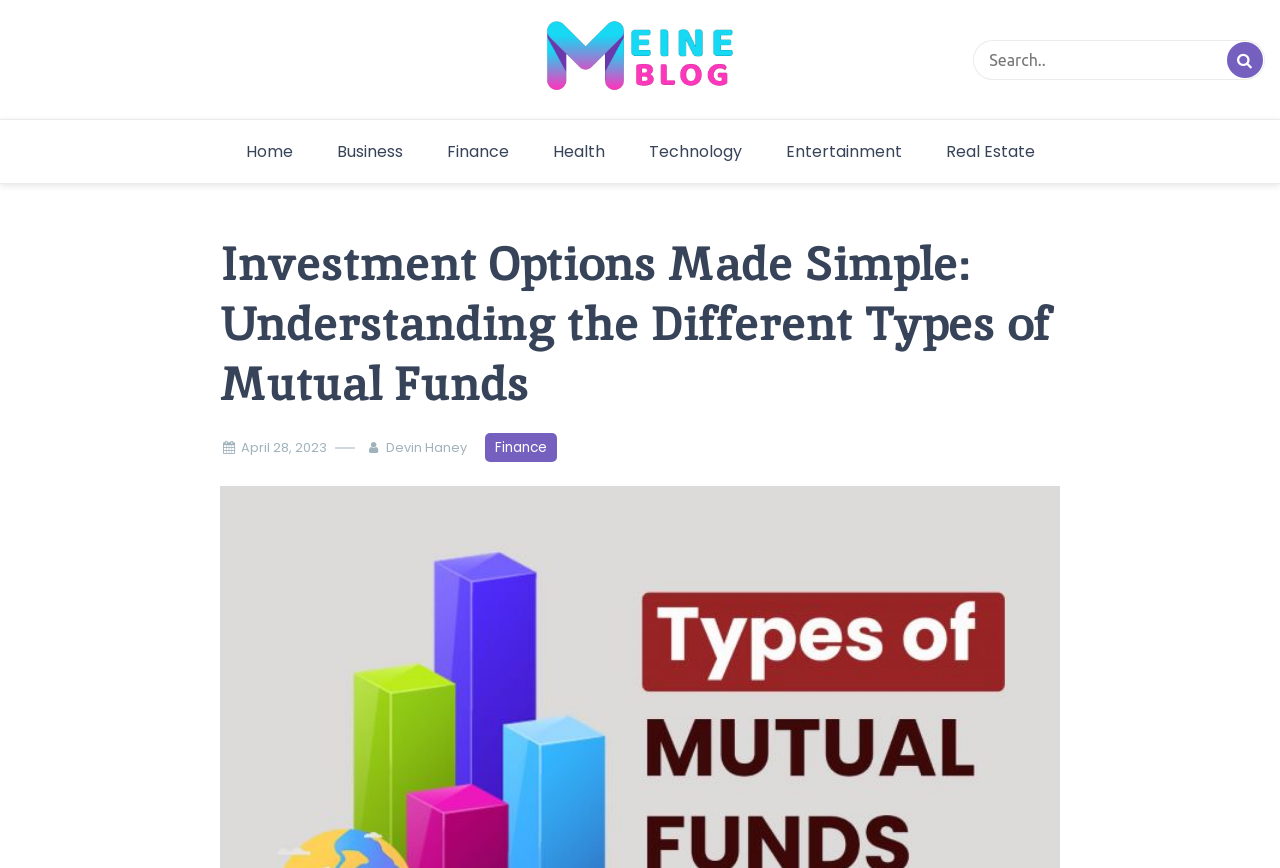Explain the webpage's design and content in an elaborate manner.

The webpage is about understanding mutual funds, with a focus on investment options. At the top left, there is a logo of "Meine Blog" with a link to the blog's homepage. Next to the logo, there is a search bar where users can input keywords. A magnifying glass icon is located at the right end of the search bar.

Below the search bar, there is a navigation menu with seven links: "Home", "Business", "Finance", "Health", "Technology", "Entertainment", and "Real Estate". These links are evenly spaced and aligned horizontally.

The main content of the webpage is headed by a title "Investment Options Made Simple: Understanding the Different Types of Mutual Funds". This title is centered and takes up a significant portion of the page.

Under the title, there are three links: "April 28, 2023", "Devin Haney", and "Finance". These links are aligned horizontally and are positioned below the title. The "Finance" link is slightly higher than the other two links.

There is no prominent image on the page, but the logo of "Meine Blog" at the top left can be considered a small image. Overall, the webpage has a simple layout with a focus on providing information about mutual funds.